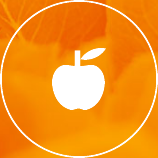Elaborate on the image with a comprehensive description.

The image features a stylized white icon of an apple on a vibrant orange background. The apple icon is simplified and modern, symbolizing freshness and health, which could relate to agricultural themes. This design is likely tied to the context of the Agri-Food Industry in Spain, highlighting the importance of agriculture and food products within the country's economy. The overall aesthetic combines a sense of vitality and organic growth, resonating with themes of sustainability and quality in food production.